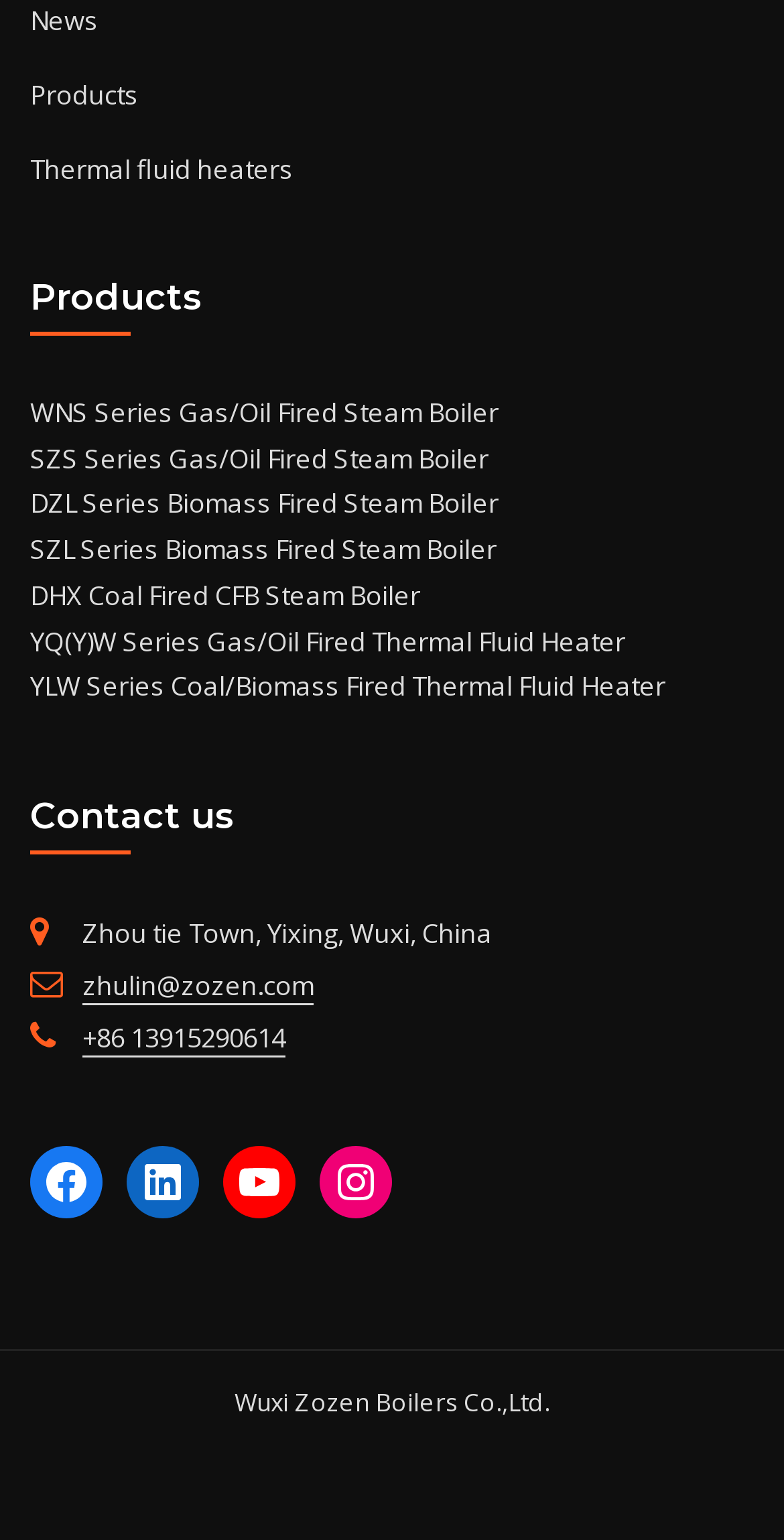Please identify the bounding box coordinates of the element's region that needs to be clicked to fulfill the following instruction: "Follow on Facebook". The bounding box coordinates should consist of four float numbers between 0 and 1, i.e., [left, top, right, bottom].

[0.038, 0.744, 0.131, 0.791]